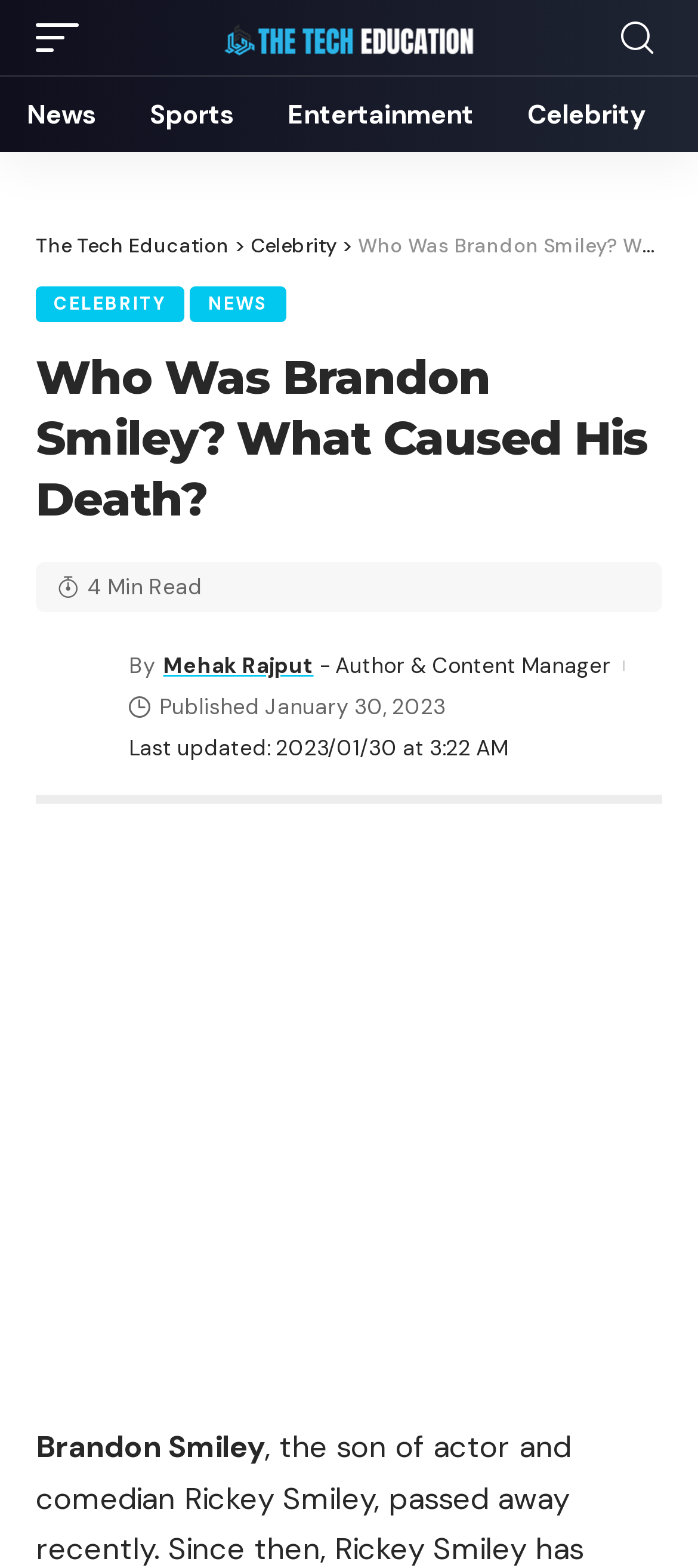Please examine the image and answer the question with a detailed explanation:
How long does it take to read the article?

I found the reading time by looking at the section below the article title, where it says '4 Min Read'.